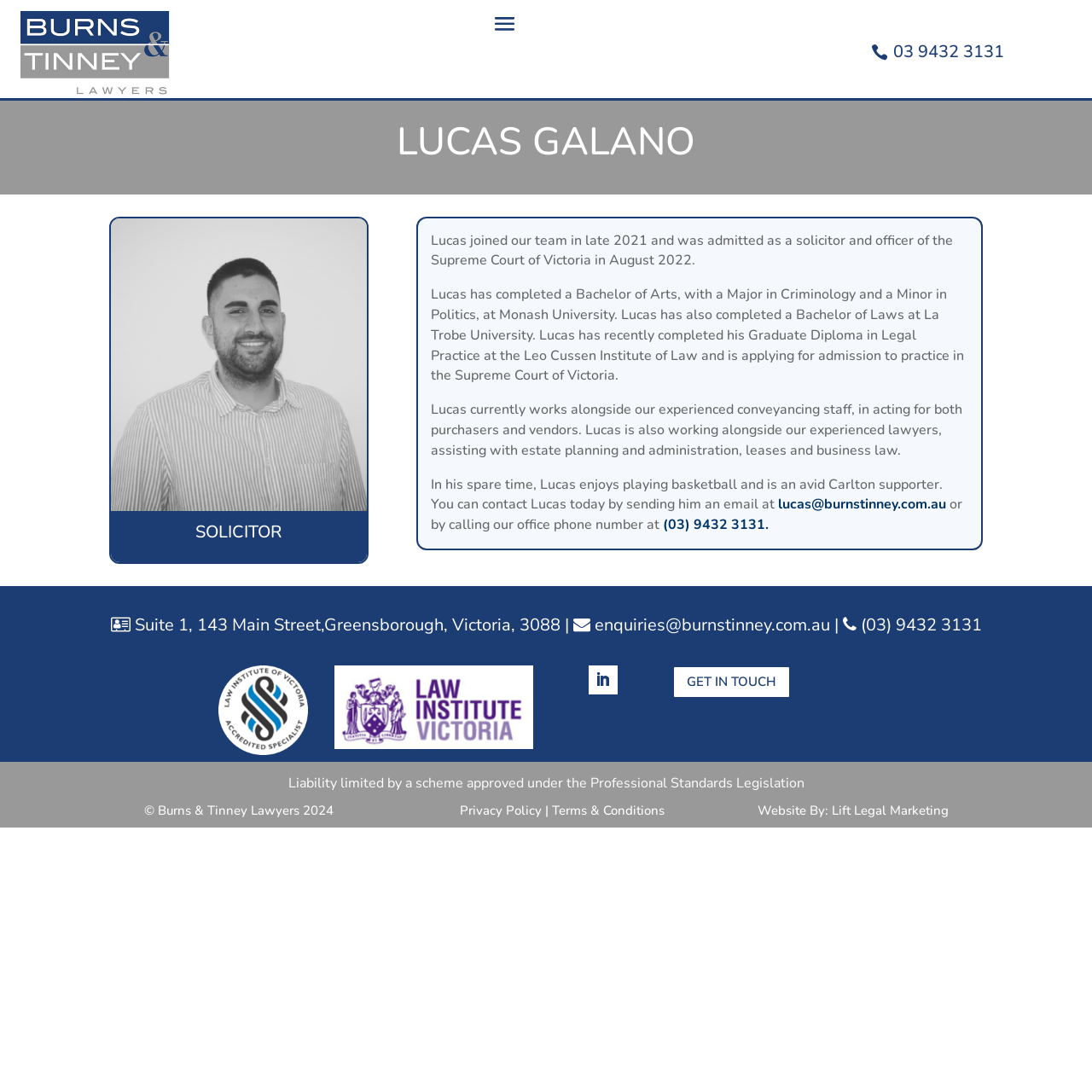What is the name of the law firm where Lucas Galano works?
Please answer the question as detailed as possible based on the image.

Based on the webpage, Lucas Galano works at Burns & Tinney Lawyers, which is mentioned as the law firm's name in various parts of the webpage.